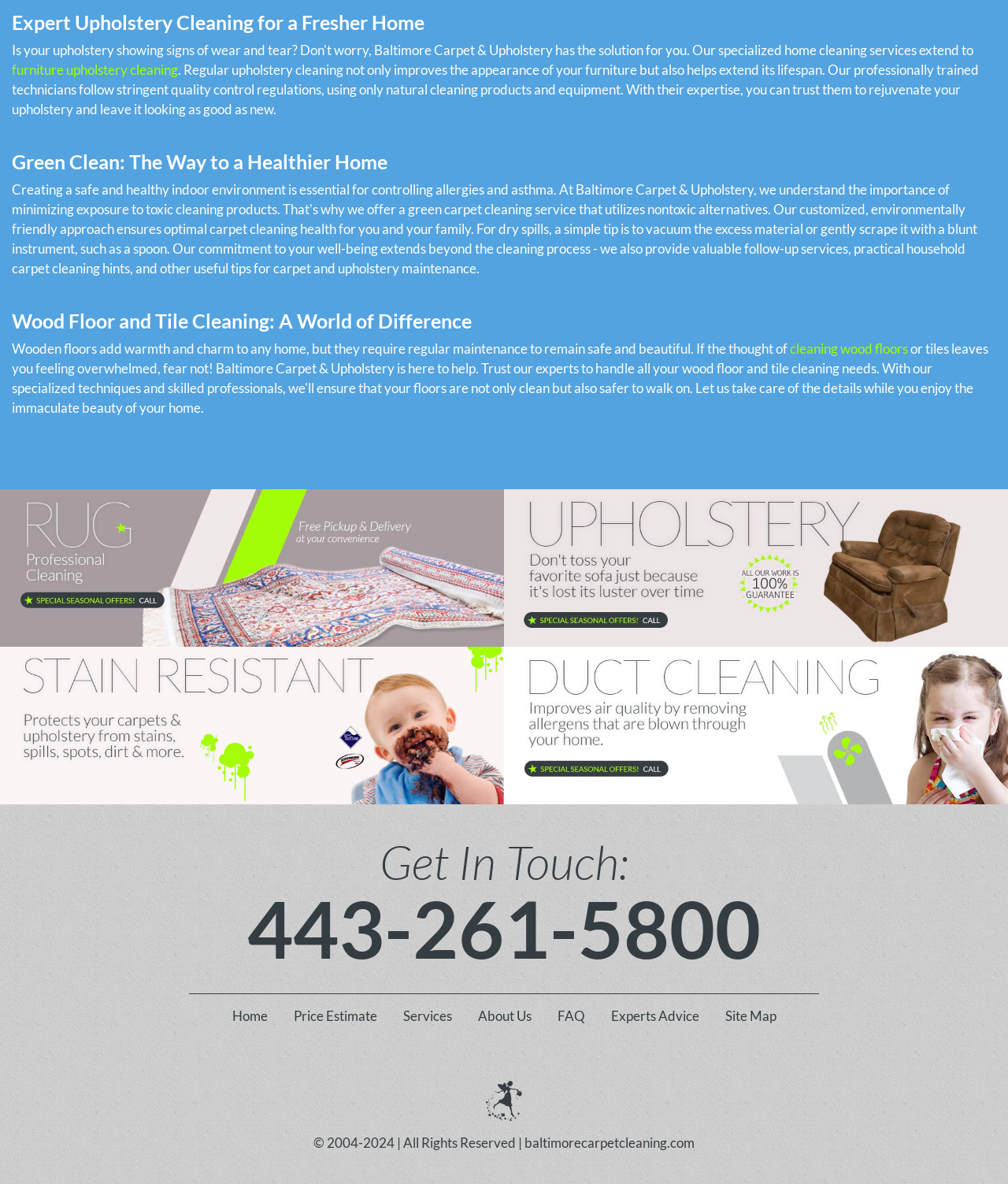Can you show the bounding box coordinates of the region to click on to complete the task described in the instruction: "Learn about 'Wood Floor and Tile Cleaning'"?

[0.012, 0.261, 0.988, 0.281]